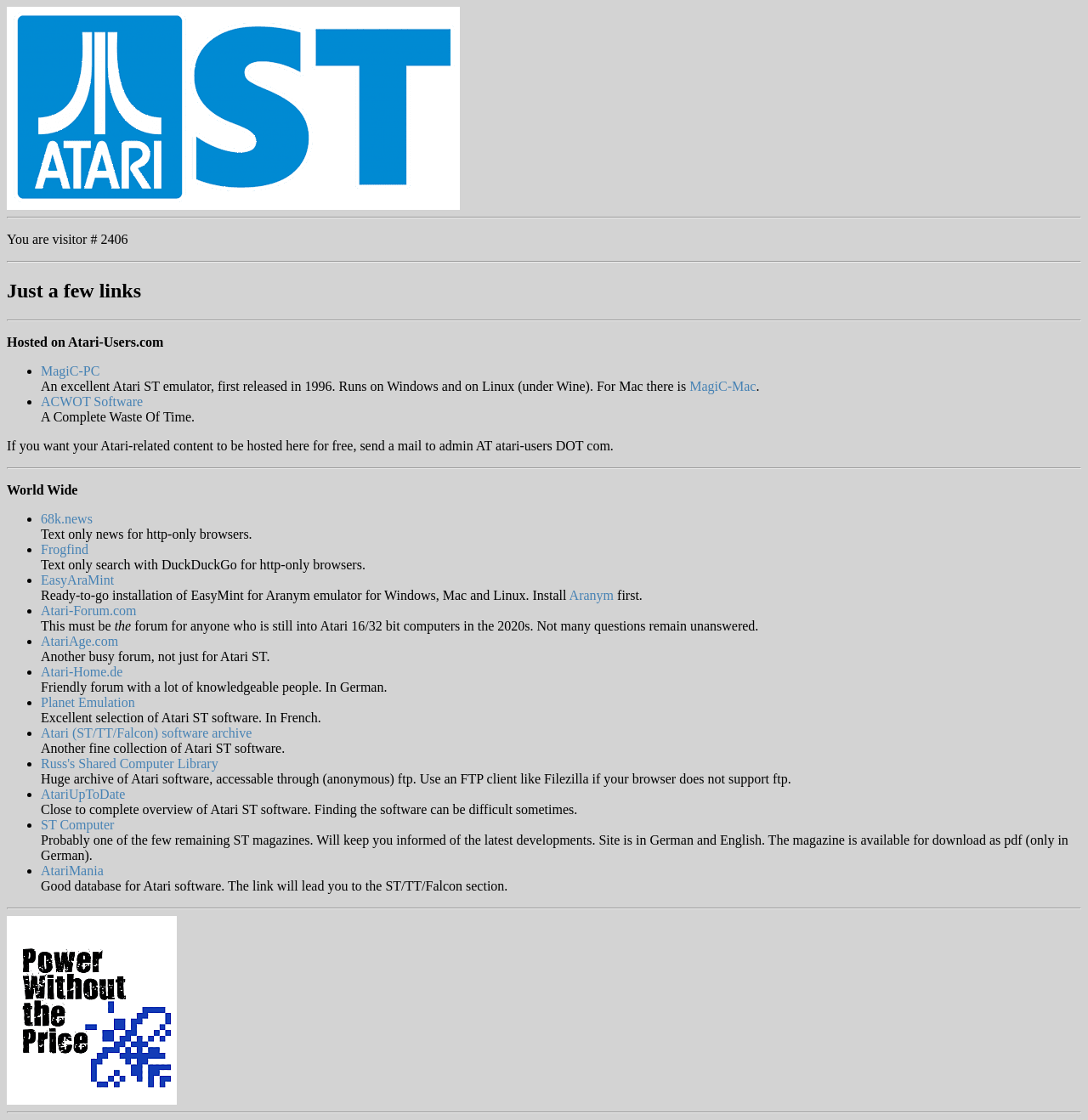Based on the element description ACWOT Software, identify the bounding box of the UI element in the given webpage screenshot. The coordinates should be in the format (top-left x, top-left y, bottom-right x, bottom-right y) and must be between 0 and 1.

[0.038, 0.352, 0.131, 0.365]